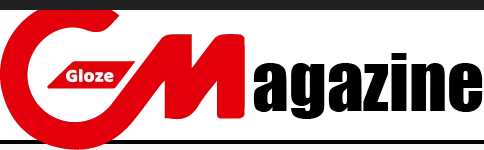Using the information in the image, could you please answer the following question in detail:
What font style is used for the remaining letters?

The remaining letters in the logo, excluding the letter 'G', are stylized in a sleek, black font that emphasizes the name 'Magazine', giving the logo a professional and modern look.